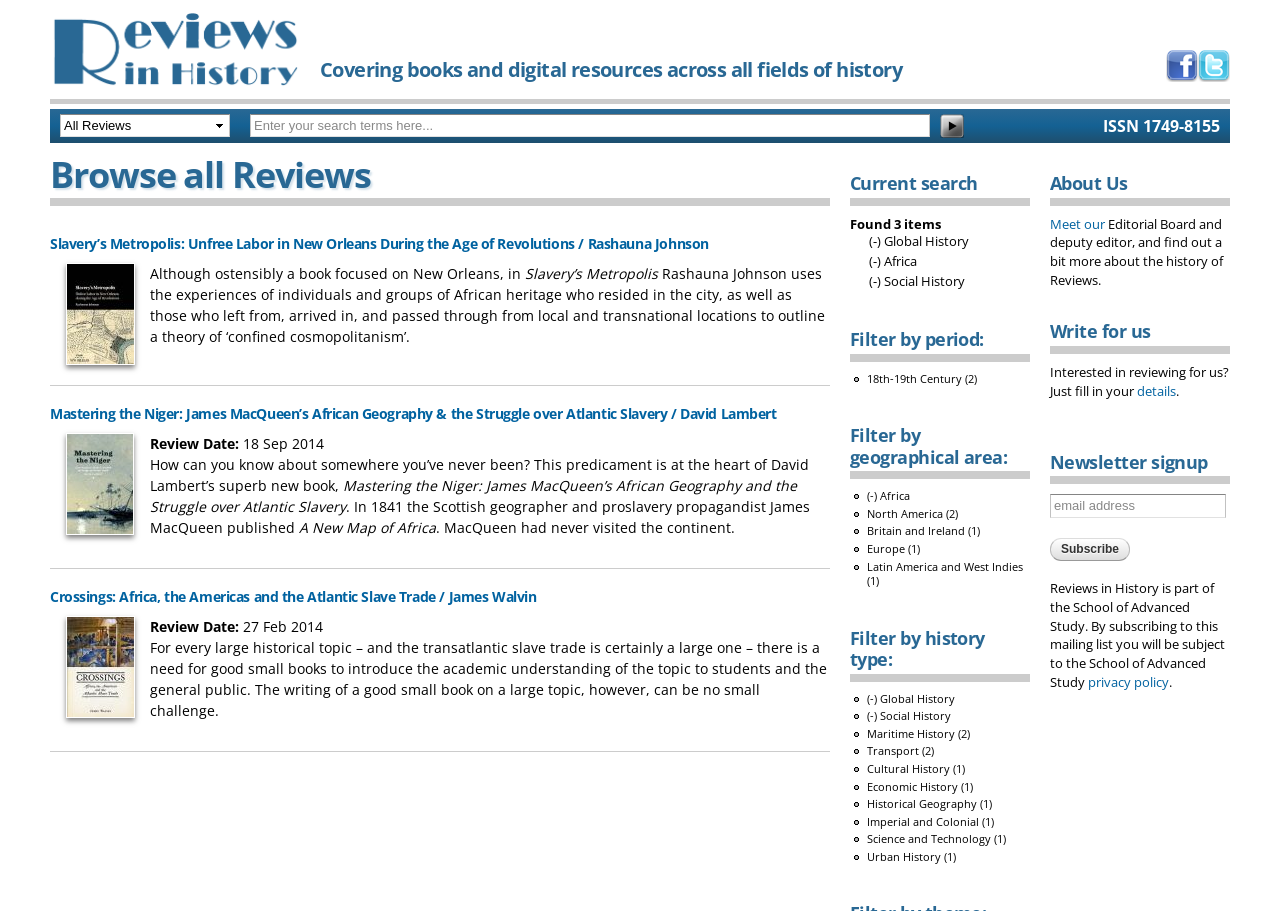Find the bounding box coordinates of the UI element according to this description: "<< Previous Abstract".

None